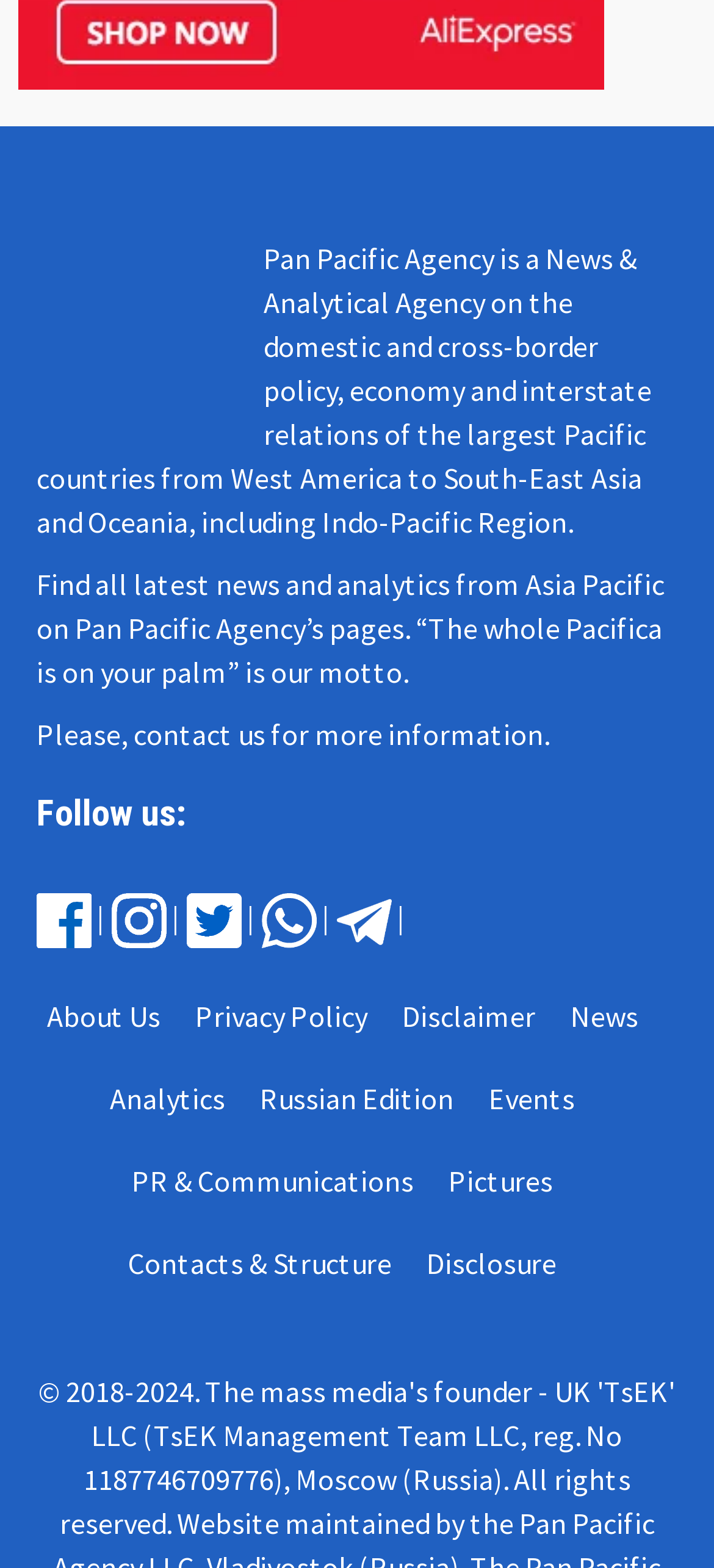What is the motto of Pan Pacific Agency?
Can you offer a detailed and complete answer to this question?

The motto of Pan Pacific Agency can be found in the second paragraph of the webpage, which states '“The whole Pacifica is on your palm” is our motto.'